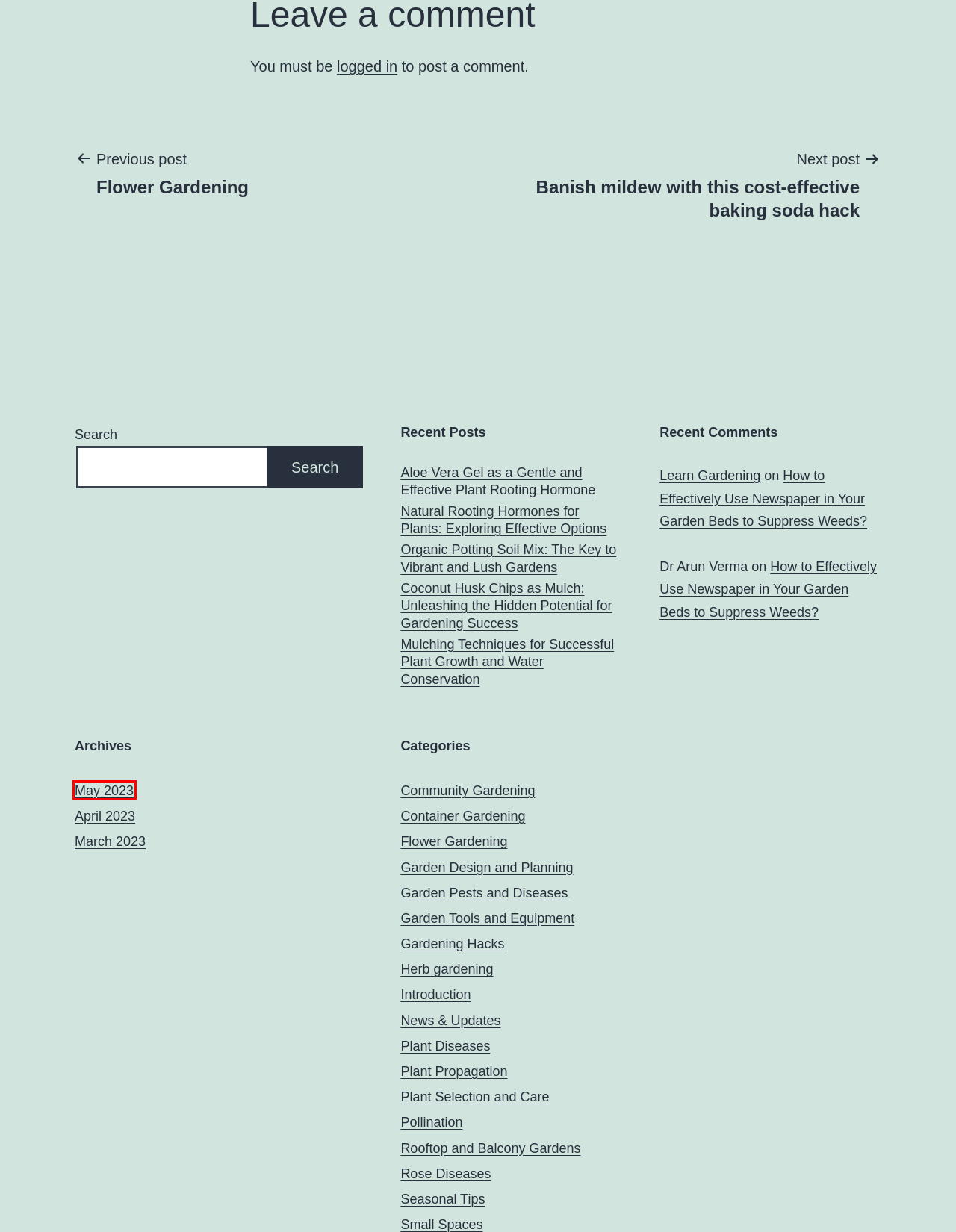Check out the screenshot of a webpage with a red rectangle bounding box. Select the best fitting webpage description that aligns with the new webpage after clicking the element inside the bounding box. Here are the candidates:
A. News & Updates
B. Banish mildew with this cost-effective baking soda hack
C. Flower Gardening
D. Herb gardening
E. May 2023 - Learn.Bagwani.in
F. Log In ‹ Learn.Bagwani.in — WordPress
G. Plant Selection and Care
H. Rose Diseases

E